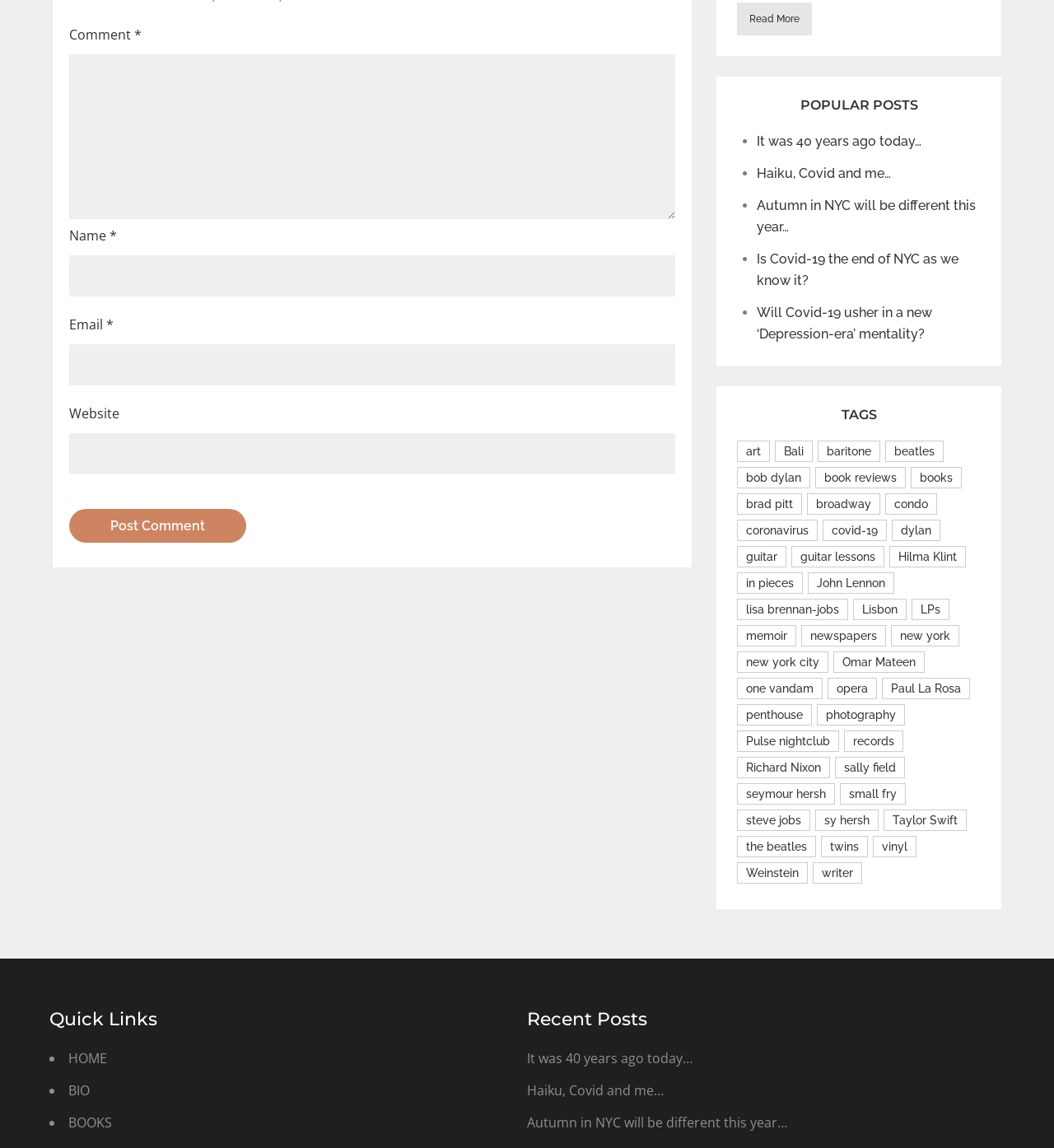Use a single word or phrase to answer the question: 
What is the topic of the recent post 'Autumn in NYC will be different this year…'?

Covid-19